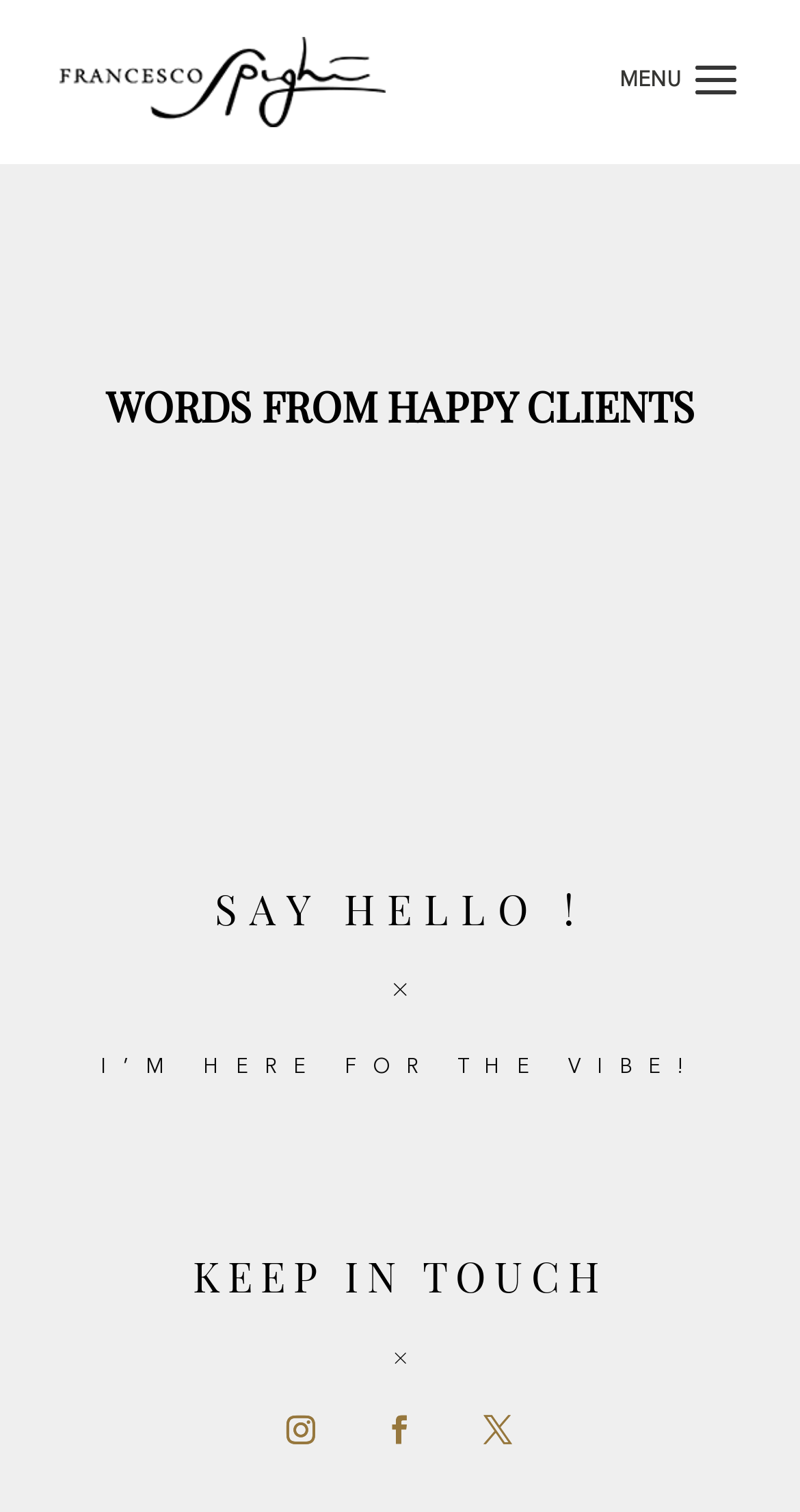Please determine the bounding box coordinates for the UI element described here. Use the format (top-left x, top-left y, bottom-right x, bottom-right y) with values bounded between 0 and 1: alt="Francesco Spighi"

[0.074, 0.043, 0.481, 0.065]